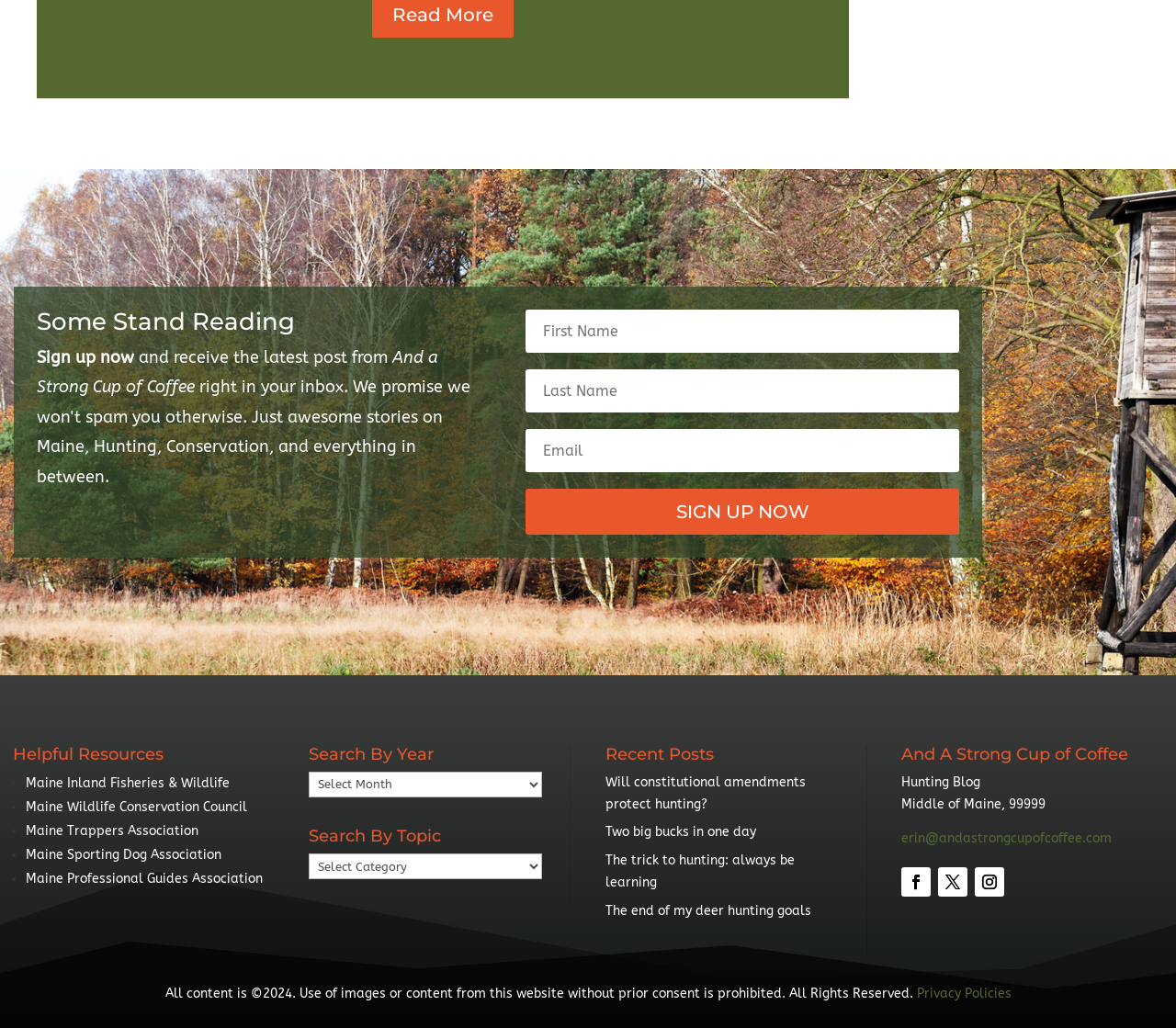Based on the image, please respond to the question with as much detail as possible:
What is the purpose of the form on the top right?

The form on the top right has three text boxes for First Name, Last Name, and Email, and a link to 'SIGN UP NOW'. This suggests that the purpose of the form is to sign up for something, likely a newsletter or subscription.